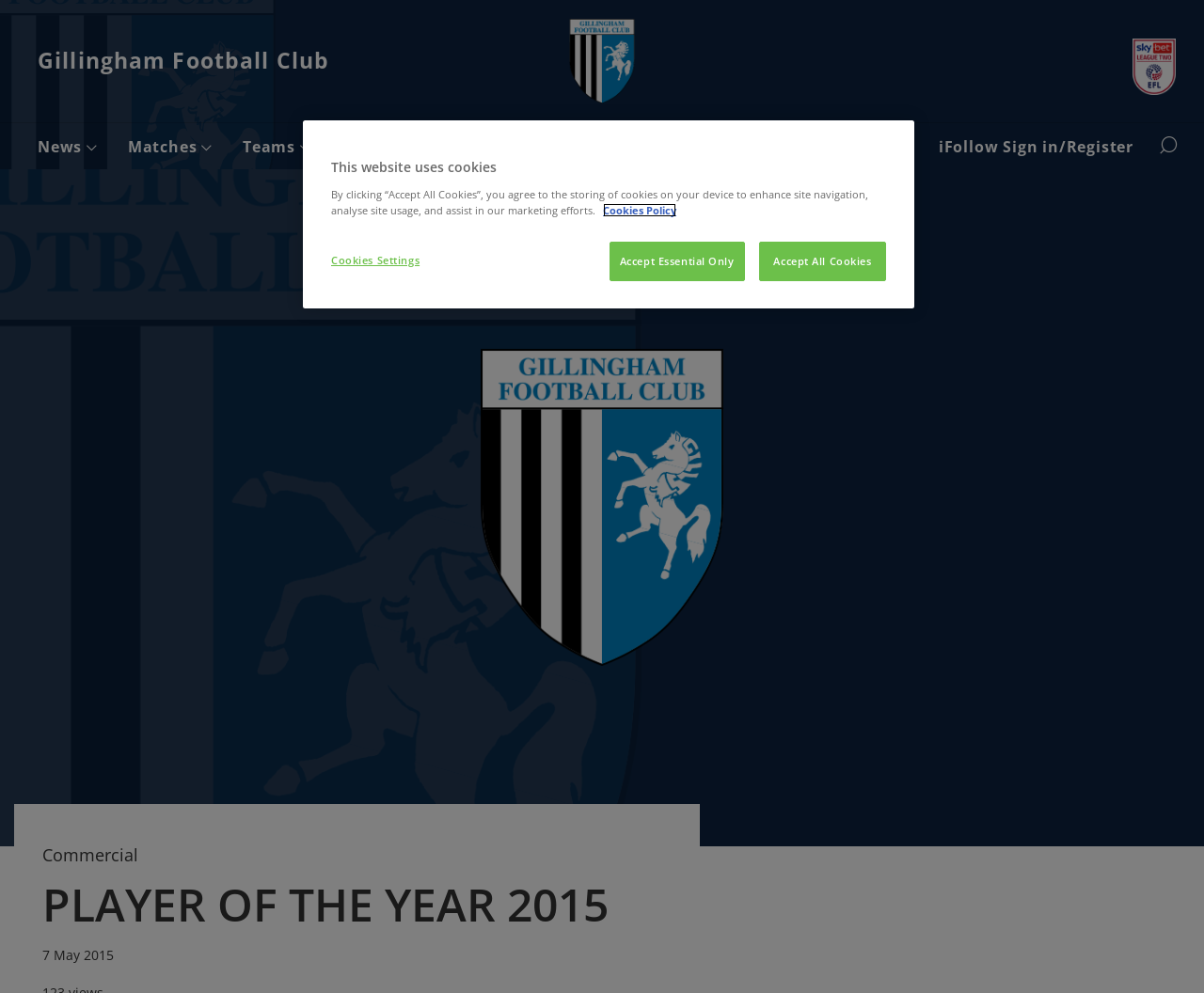Locate the bounding box coordinates of the clickable area needed to fulfill the instruction: "Navigate to News".

[0.019, 0.124, 0.094, 0.171]